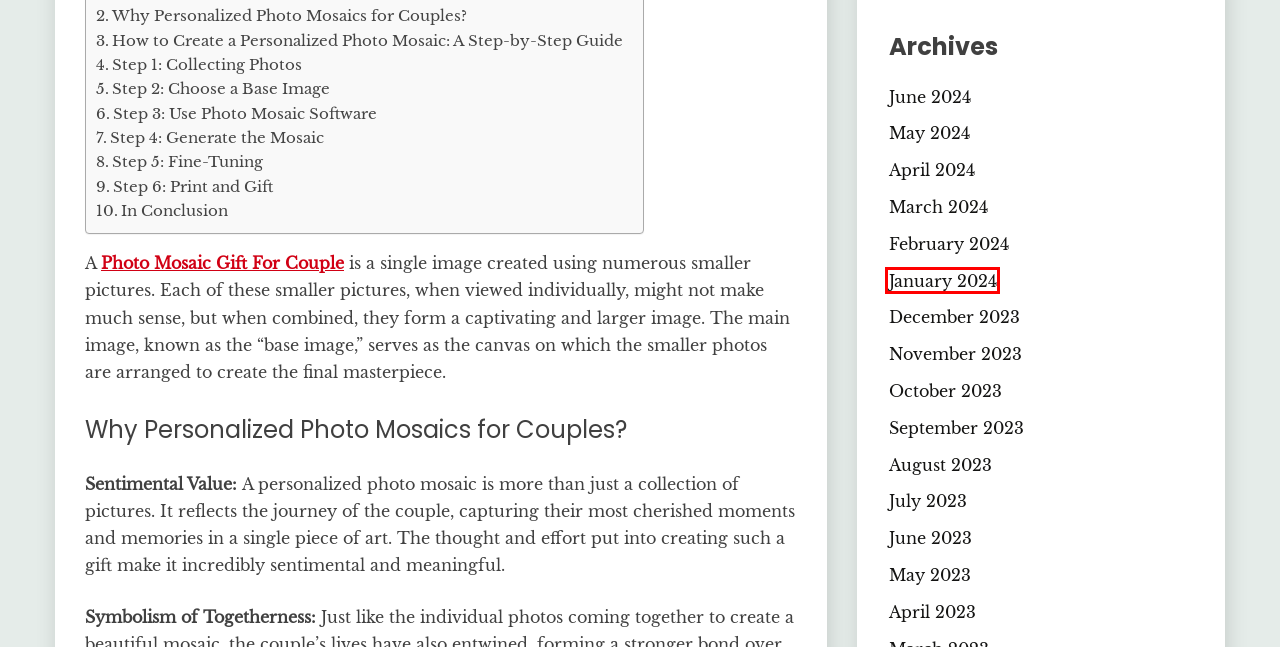You have a screenshot showing a webpage with a red bounding box highlighting an element. Choose the webpage description that best fits the new webpage after clicking the highlighted element. The descriptions are:
A. December 2023 - Lets Crawl News
B. May 2024 - Lets Crawl News
C. April 2024 - Lets Crawl News
D. January 2024 - Lets Crawl News
E. May 2023 - Lets Crawl News
F. November 2023 - Lets Crawl News
G. October 2023 - Lets Crawl News
H. March 2024 - Lets Crawl News

D